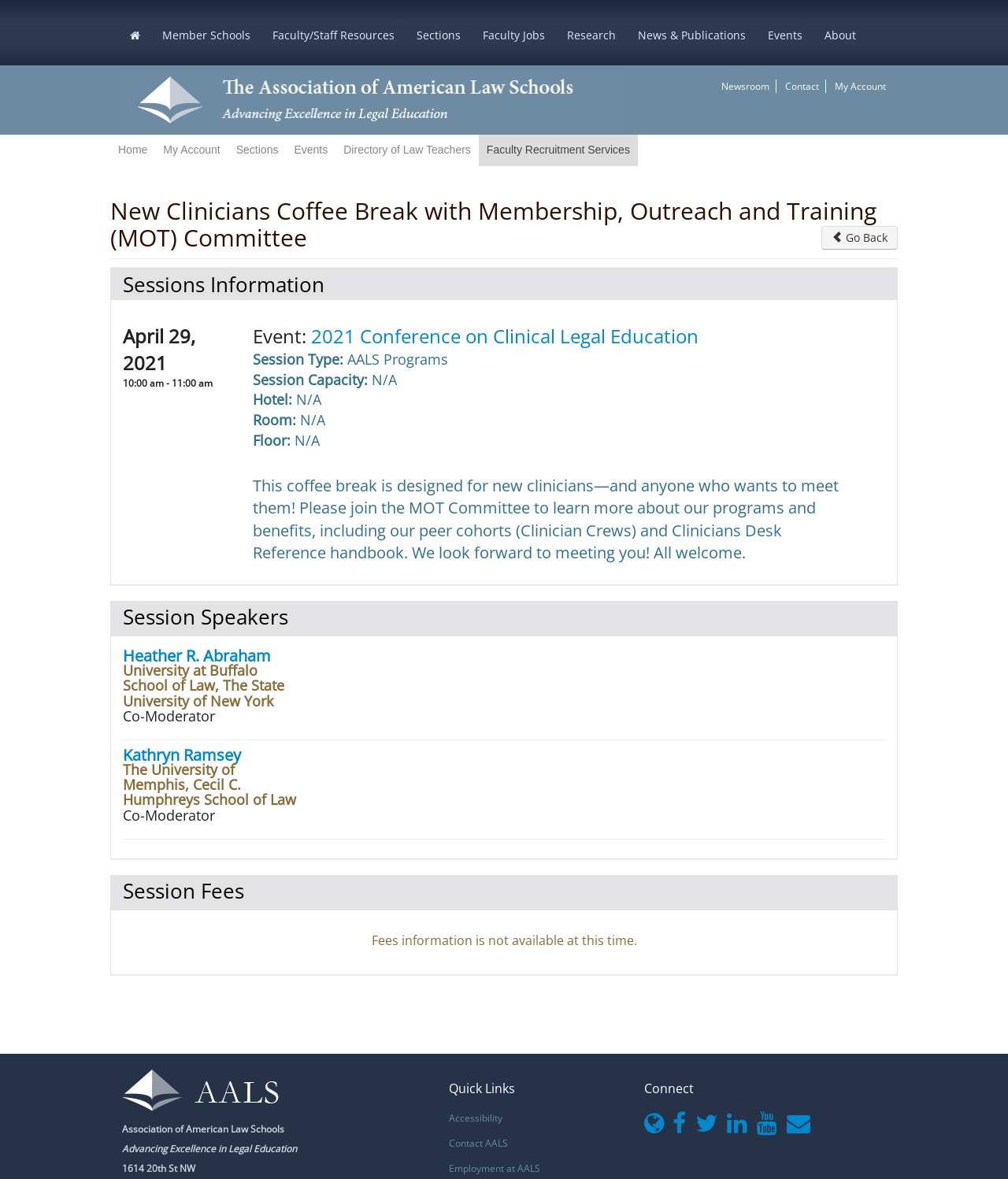Can you provide the bounding box coordinates for the element that should be clicked to implement the instruction: "Click the 'Accessibility' link"?

[0.445, 0.943, 0.498, 0.954]